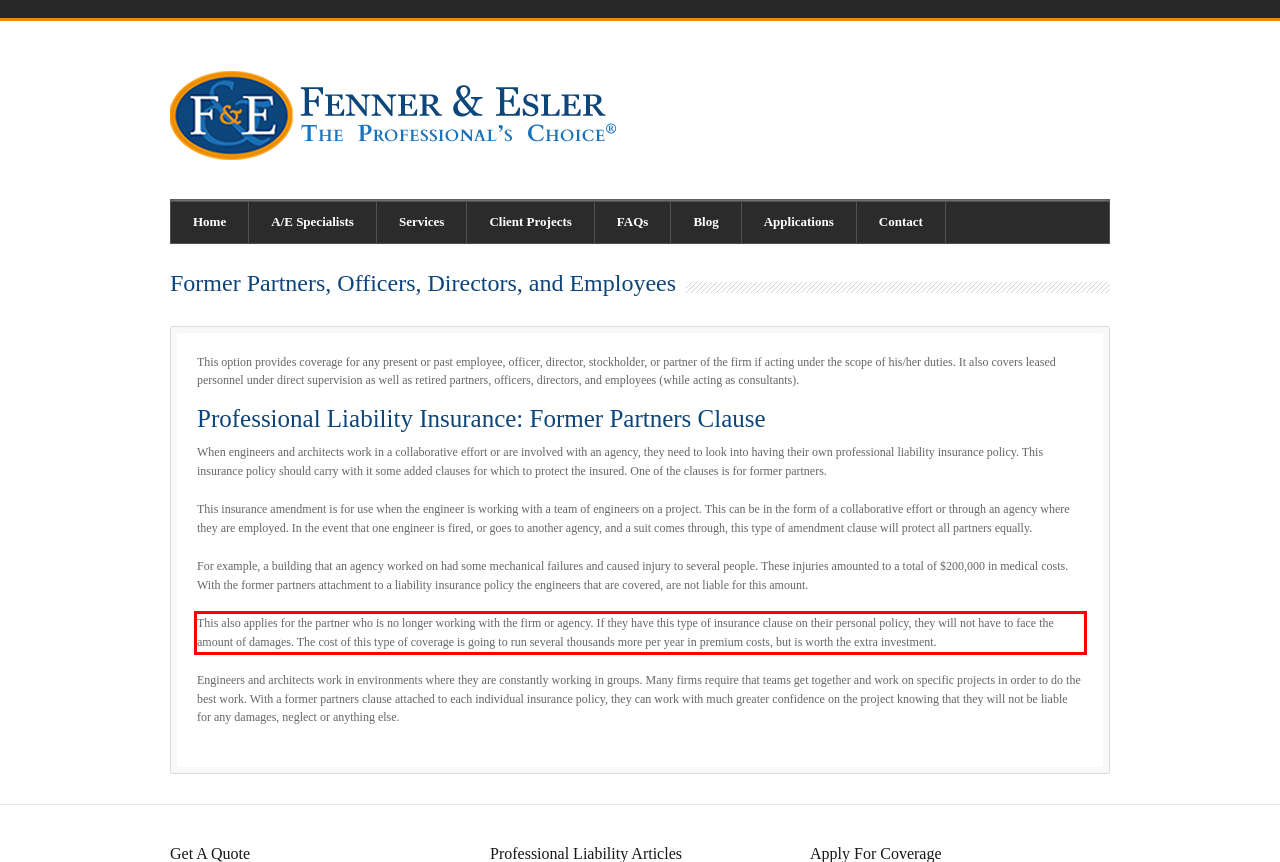Using the provided screenshot of a webpage, recognize and generate the text found within the red rectangle bounding box.

This also applies for the partner who is no longer working with the firm or agency. If they have this type of insurance clause on their personal policy, they will not have to face the amount of damages. The cost of this type of coverage is going to run several thousands more per year in premium costs, but is worth the extra investment.